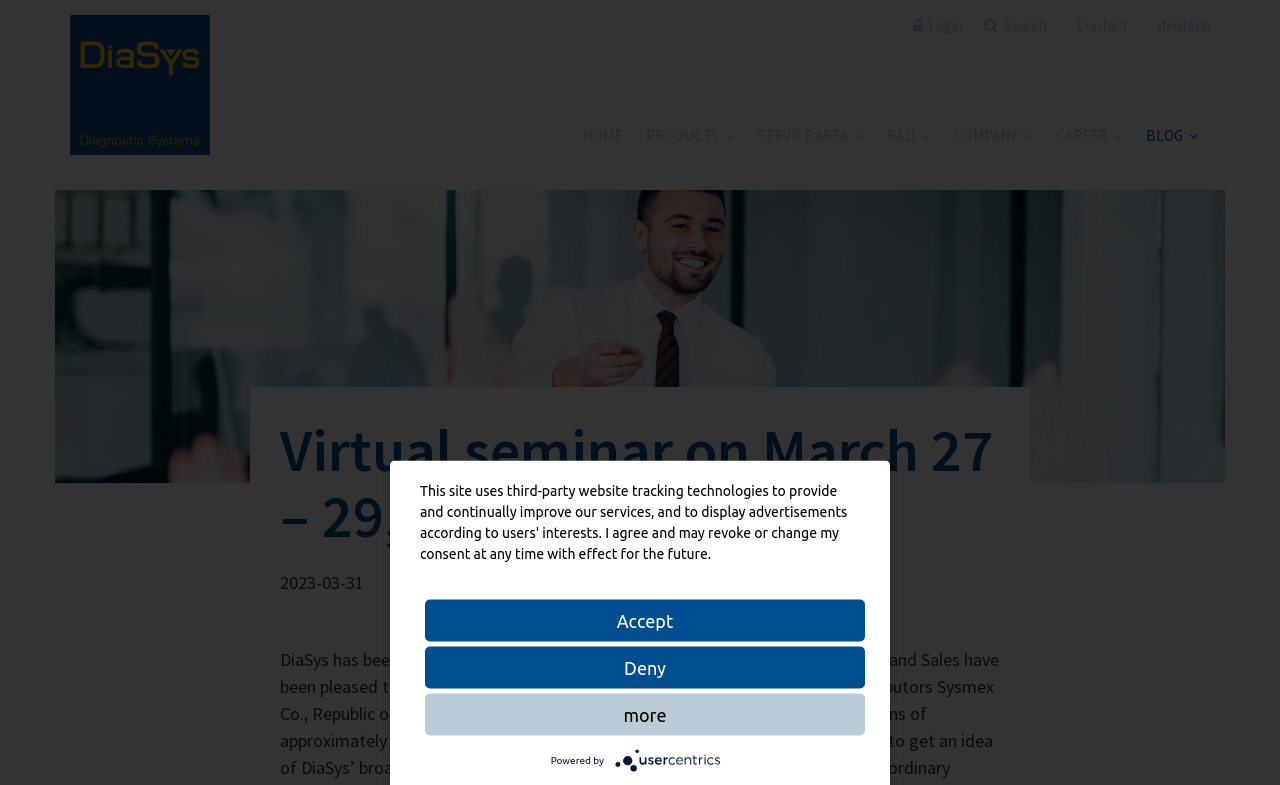Determine the bounding box coordinates of the clickable element necessary to fulfill the instruction: "Read the seminar details". Provide the coordinates as four float numbers within the 0 to 1 range, i.e., [left, top, right, bottom].

[0.219, 0.531, 0.781, 0.699]